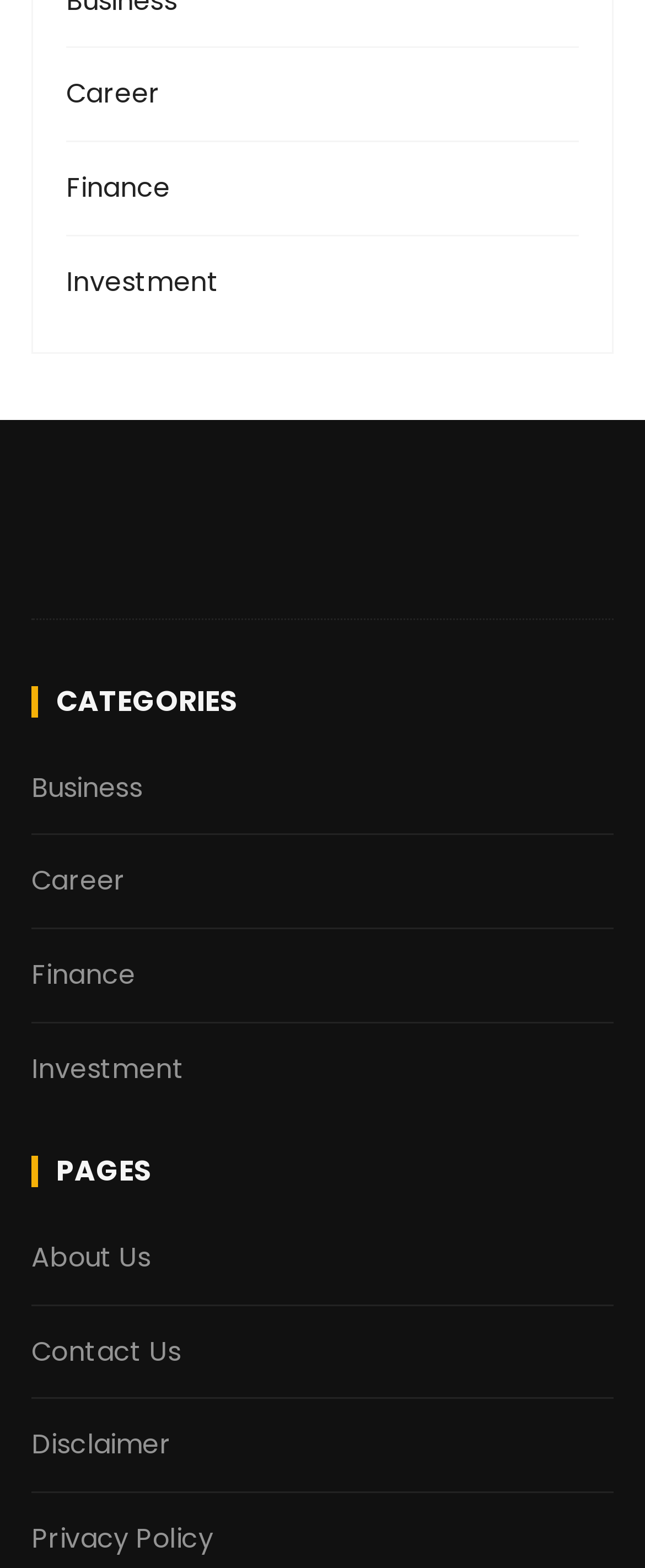Pinpoint the bounding box coordinates for the area that should be clicked to perform the following instruction: "Go to About Us".

[0.048, 0.79, 0.234, 0.814]